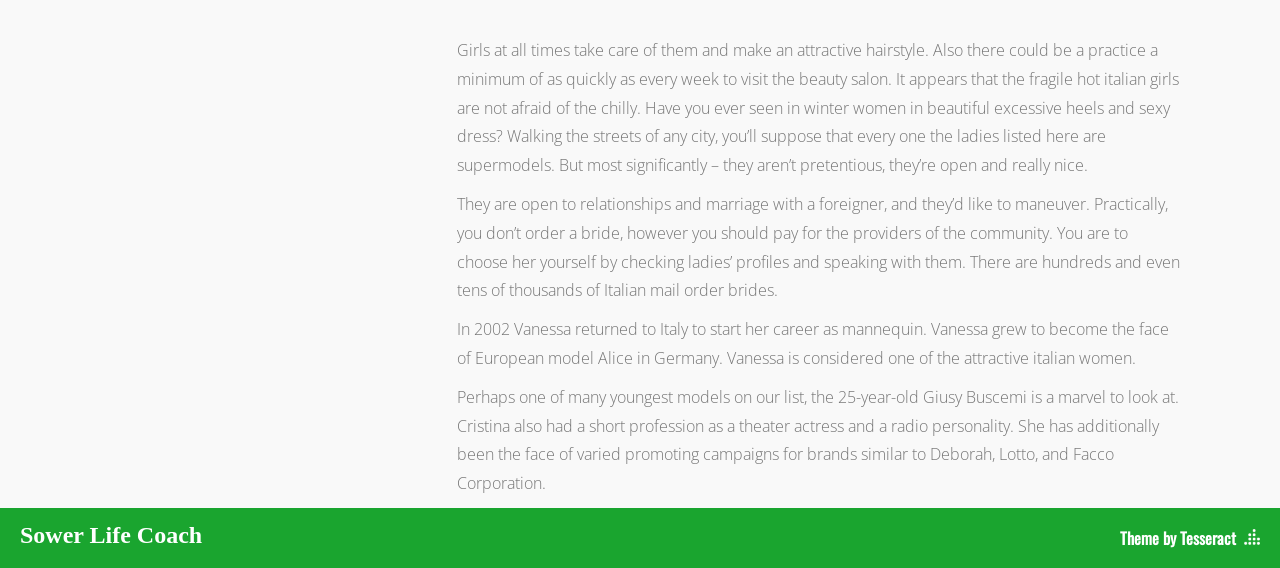Bounding box coordinates are specified in the format (top-left x, top-left y, bottom-right x, bottom-right y). All values are floating point numbers bounded between 0 and 1. Please provide the bounding box coordinate of the region this sentence describes: Sower Life Coach

[0.016, 0.912, 0.158, 0.967]